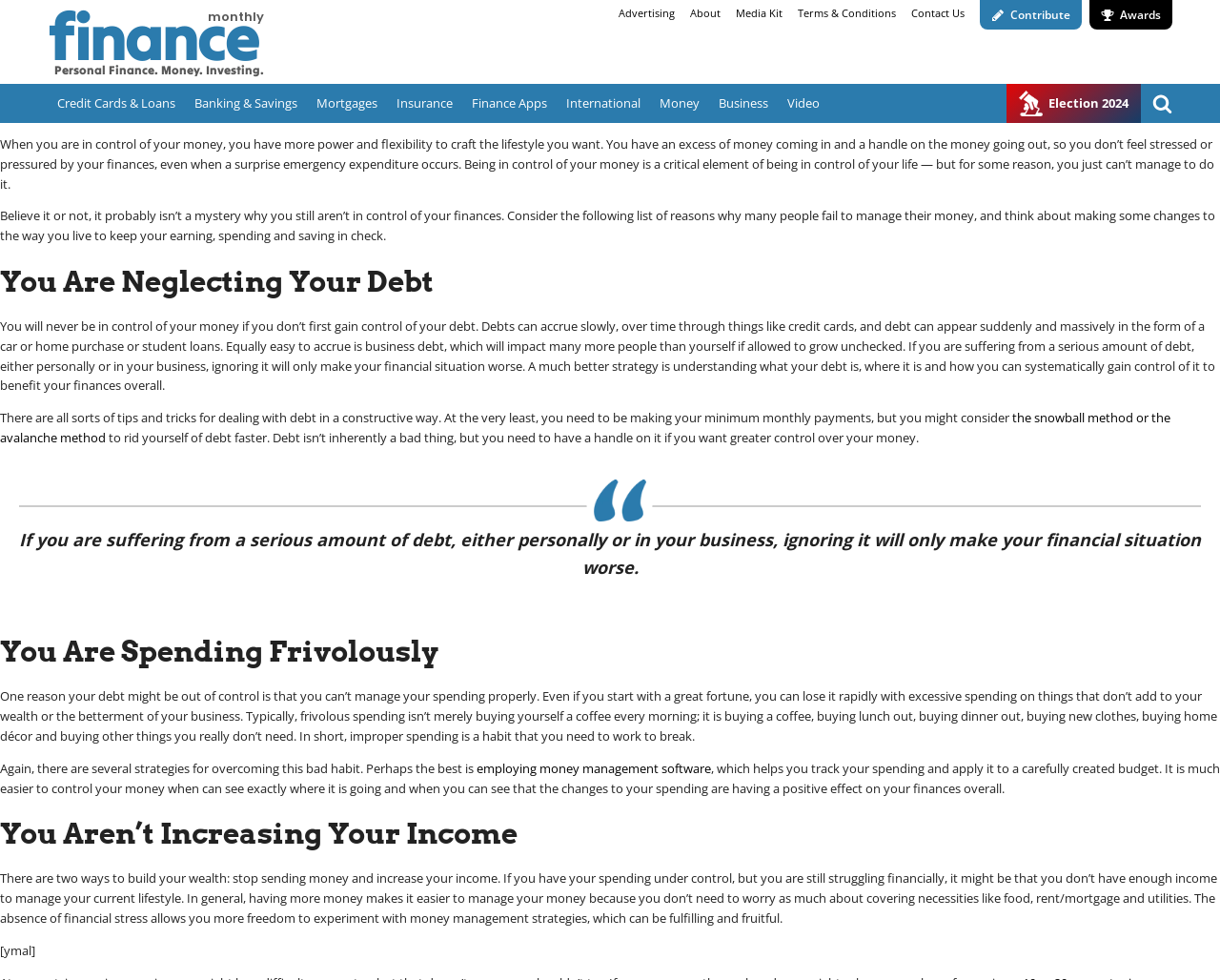Identify the bounding box coordinates of the clickable region to carry out the given instruction: "Learn about 'Mortgages'".

[0.252, 0.086, 0.317, 0.126]